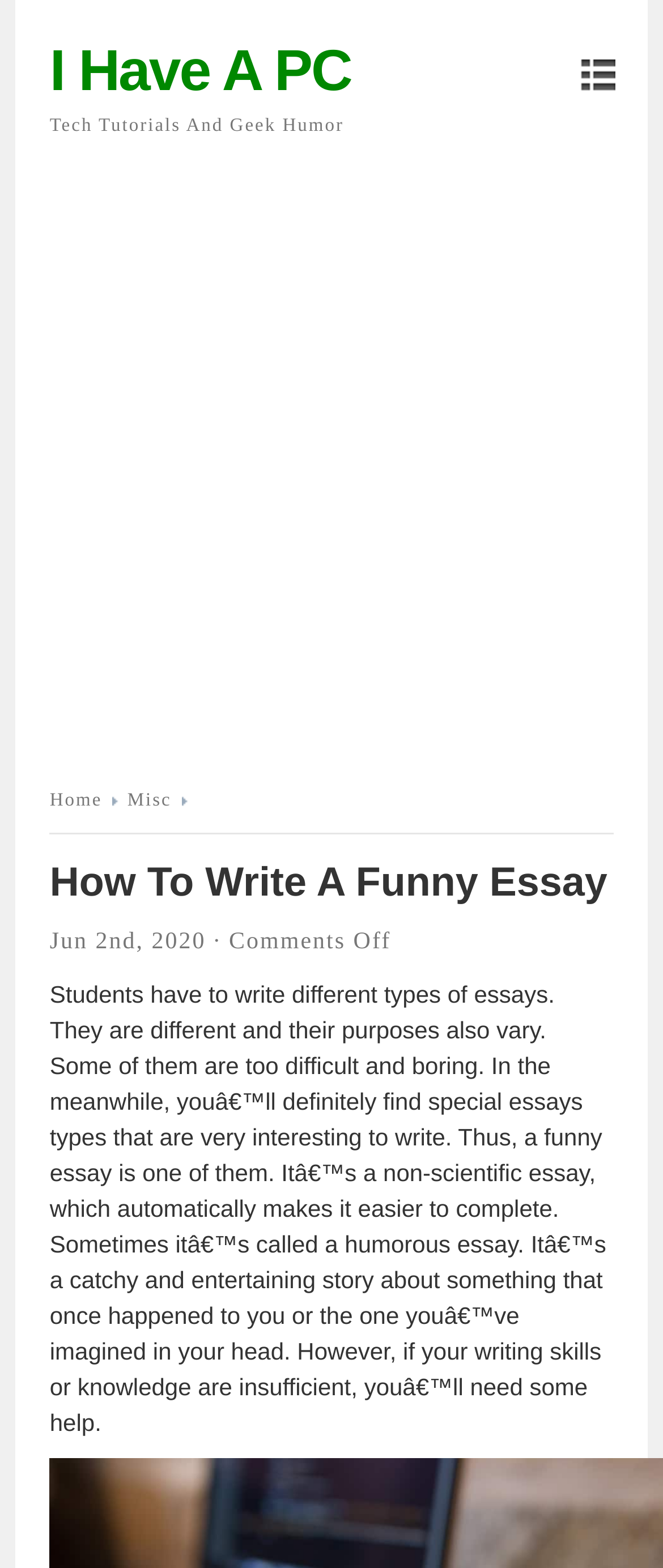Can you identify and provide the main heading of the webpage?

I Have A PC